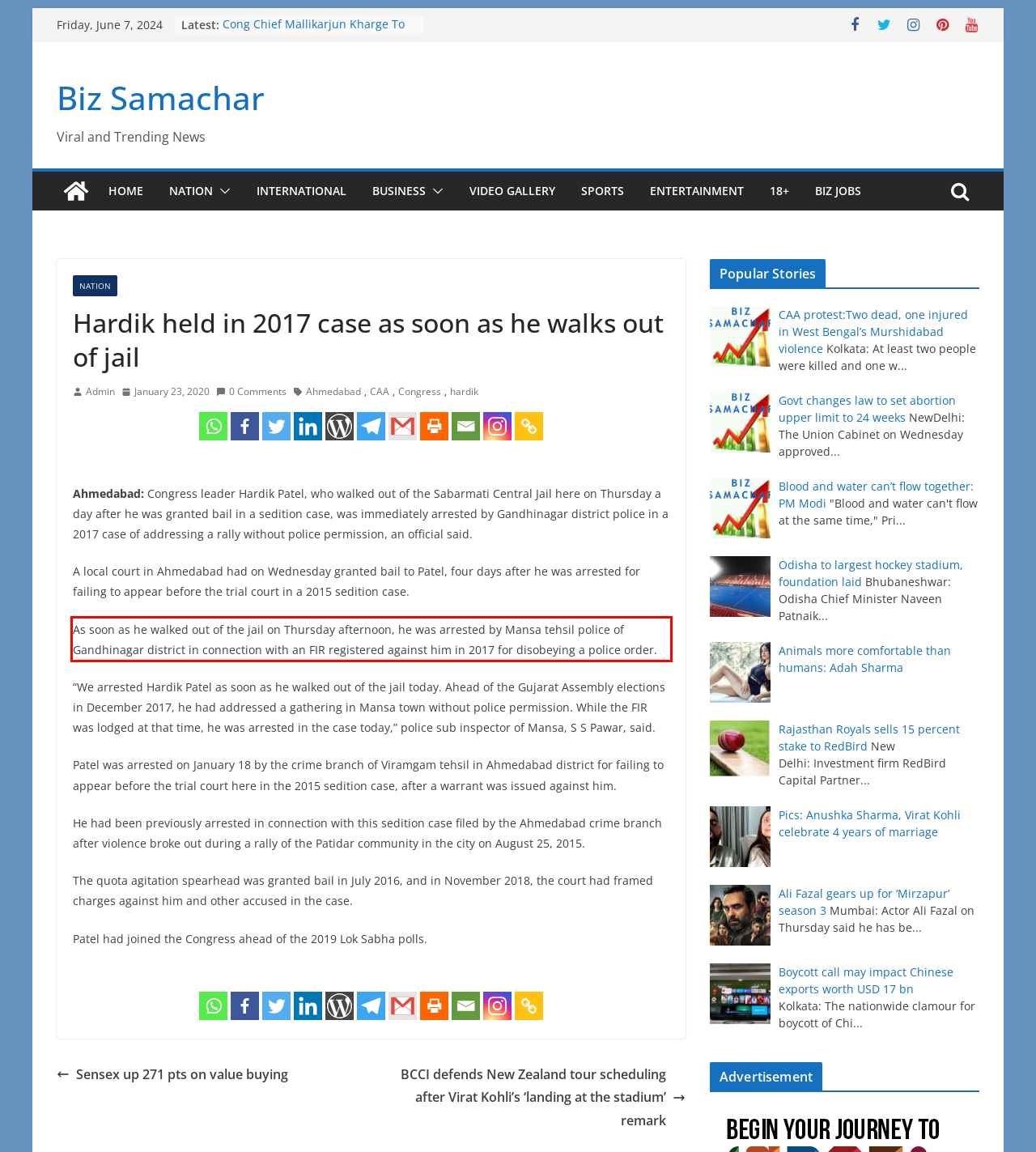Identify the text within the red bounding box on the webpage screenshot and generate the extracted text content.

As soon as he walked out of the jail on Thursday afternoon, he was arrested by Mansa tehsil police of Gandhinagar district in connection with an FIR registered against him in 2017 for disobeying a police order.